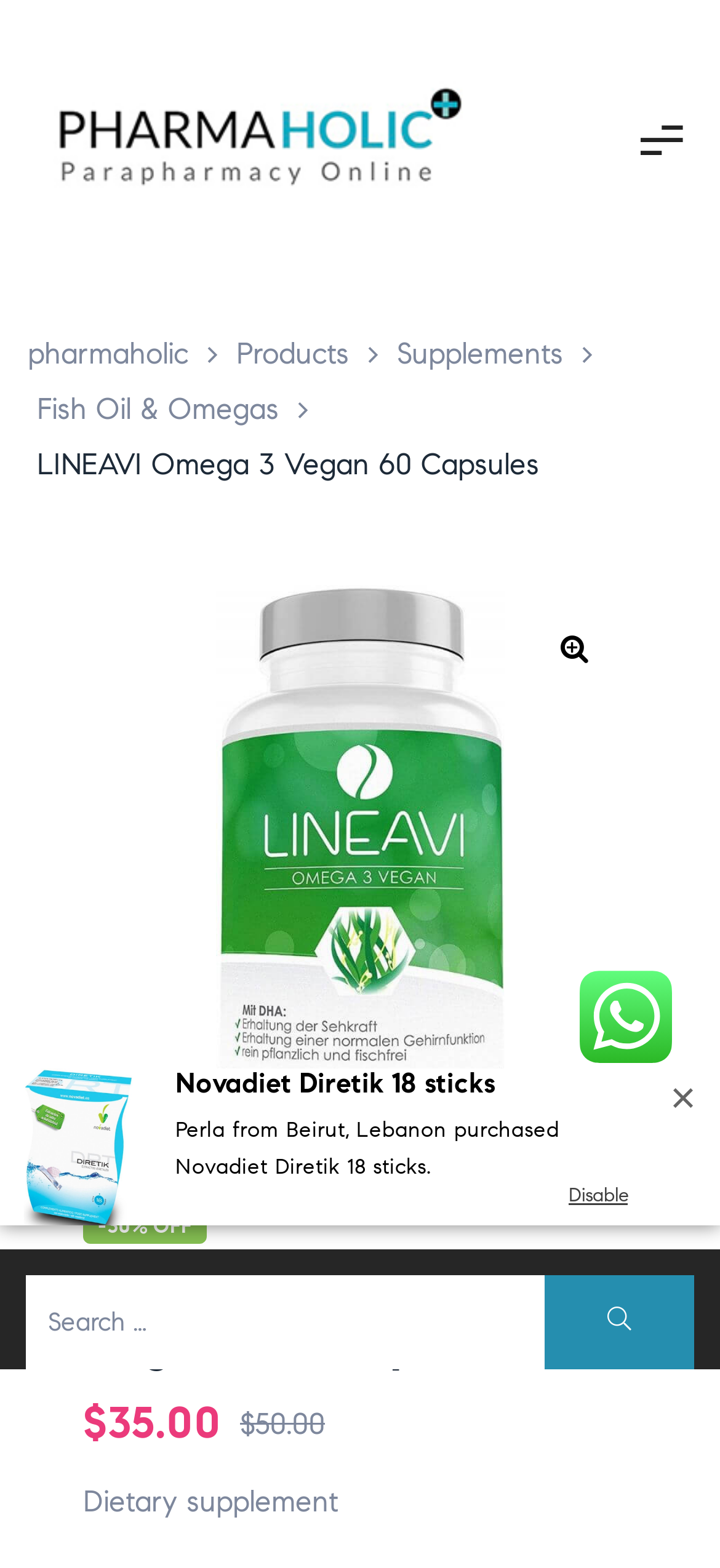Locate the bounding box coordinates of the region to be clicked to comply with the following instruction: "Search for a product". The coordinates must be four float numbers between 0 and 1, in the form [left, top, right, bottom].

[0.036, 0.813, 0.964, 0.873]